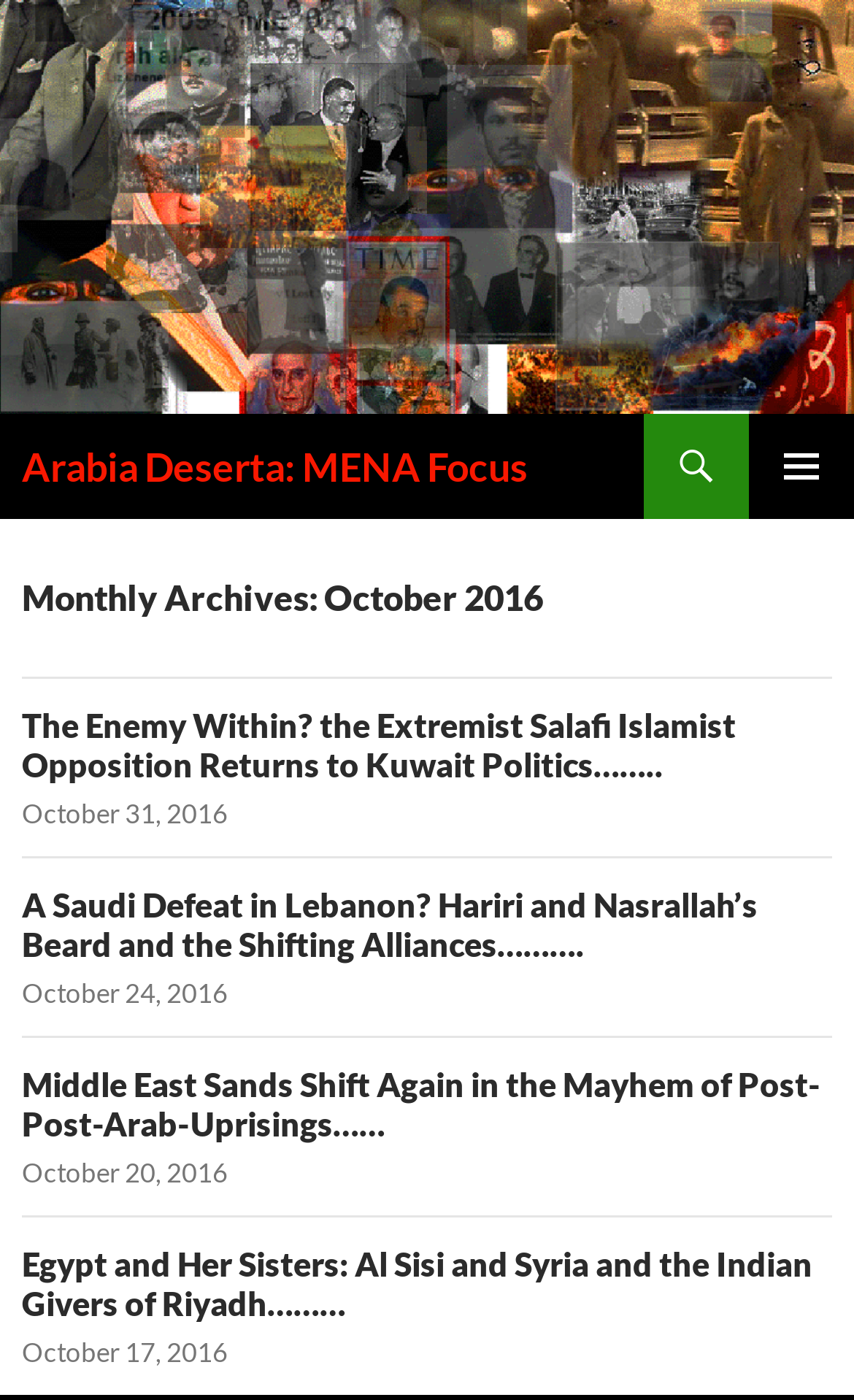What is the text of the webpage's headline?

Arabia Deserta: MENA Focus